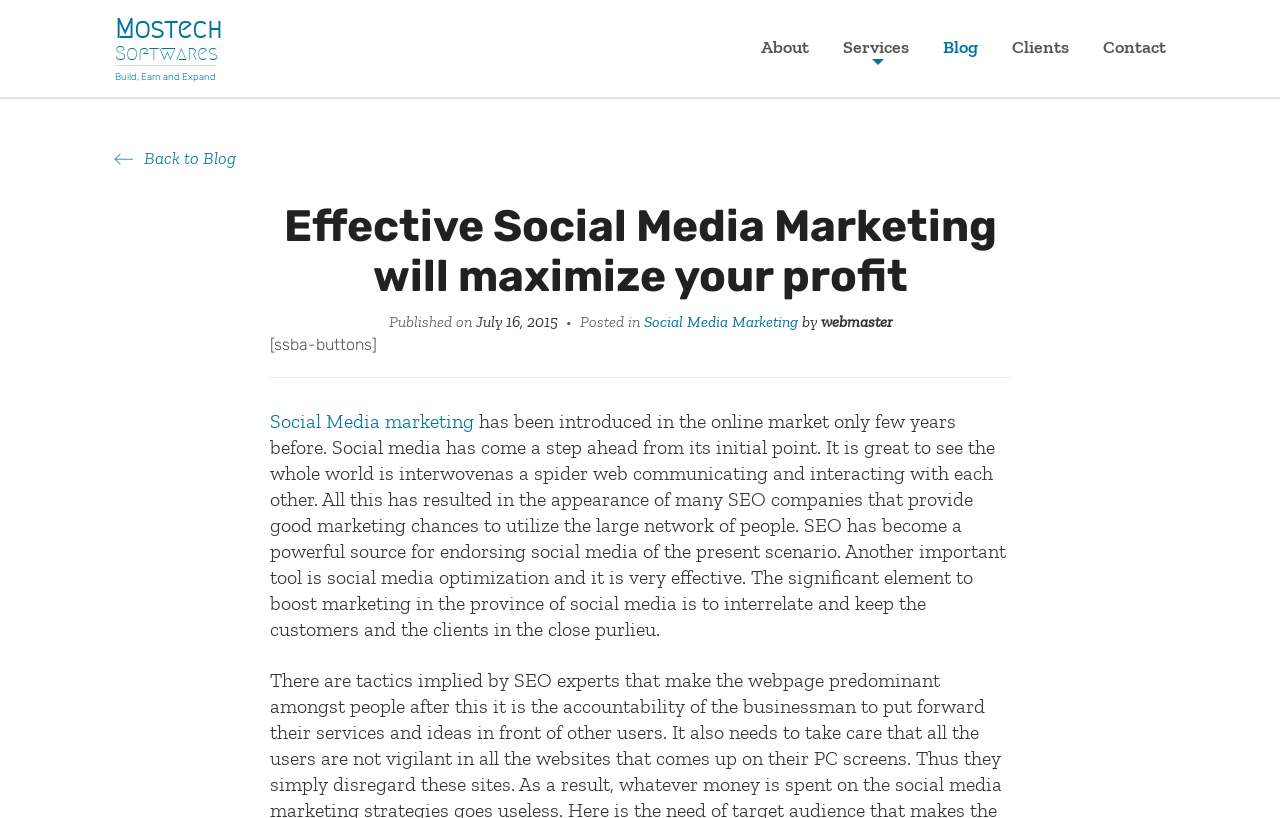How many links are in the top navigation menu?
Please look at the screenshot and answer in one word or a short phrase.

6